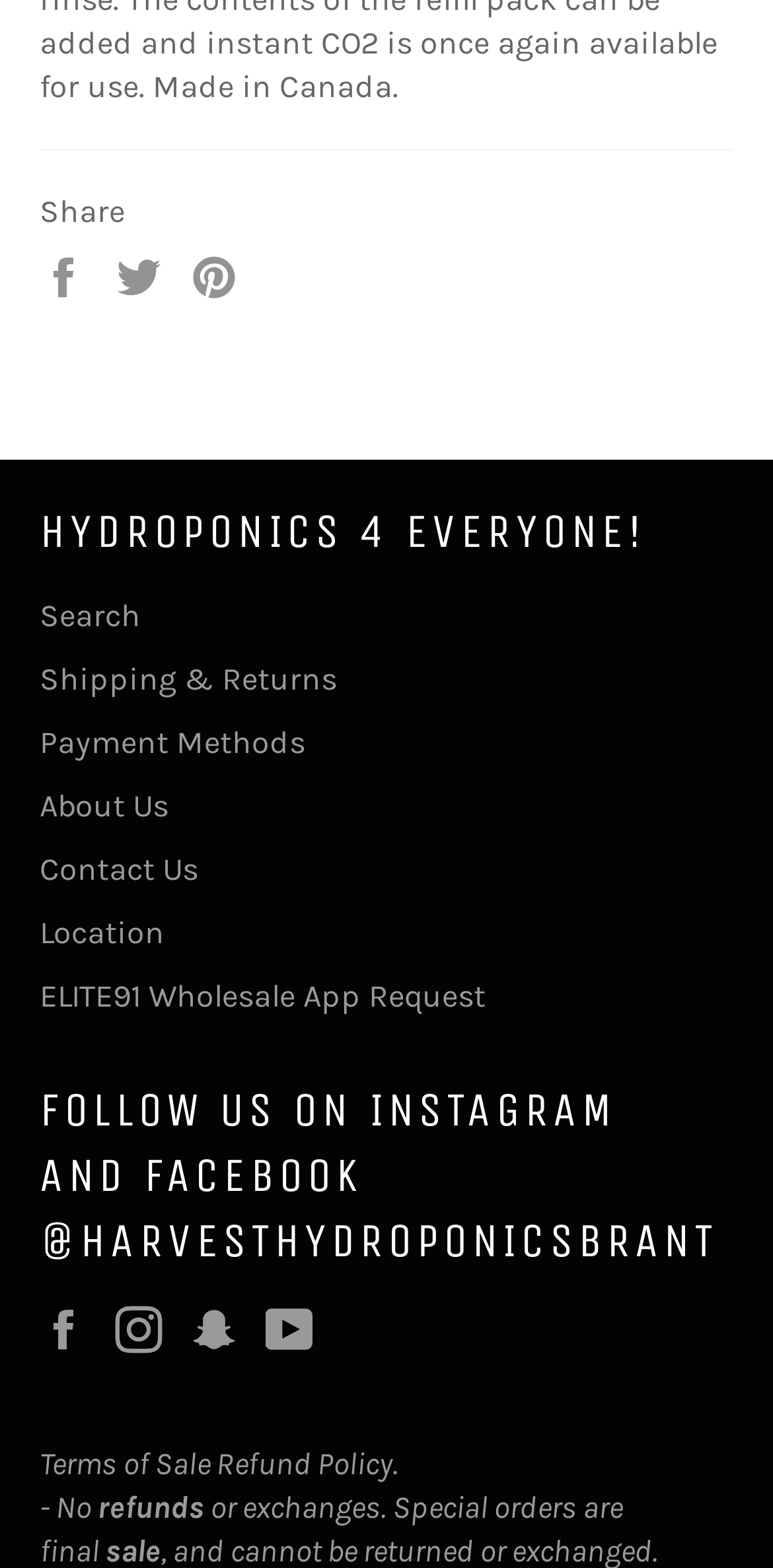How many social media platforms are mentioned?
Kindly give a detailed and elaborate answer to the question.

The social media platforms mentioned are Facebook, Instagram, Snapchat, YouTube, and Twitter. These can be found in the links 'Share on Facebook', 'Tweet on Twitter', 'Pin on Pinterest', and the separate links for Facebook, Instagram, Snapchat, and YouTube.